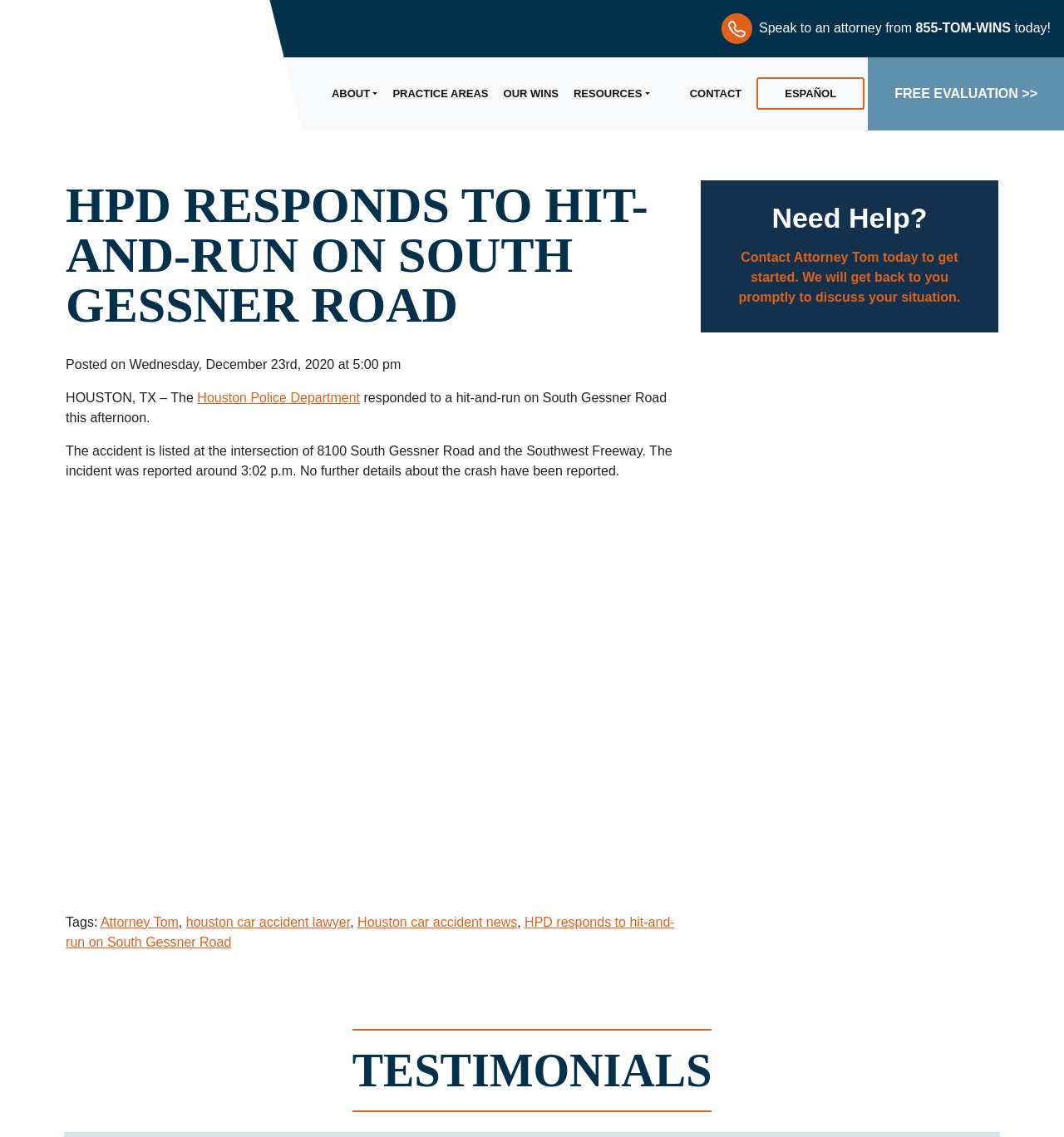What is the phone number to contact? Refer to the image and provide a one-word or short phrase answer.

855-TOM-WINS